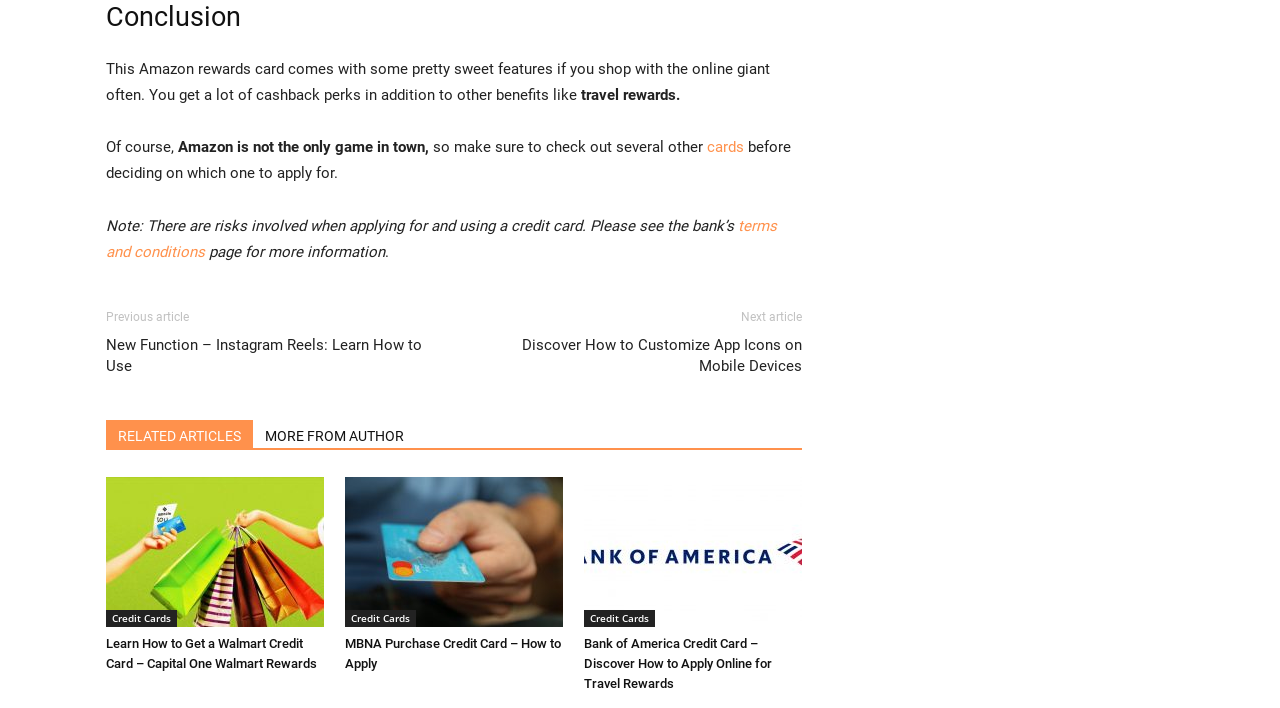How many images are there on the webpage? Based on the image, give a response in one word or a short phrase.

3